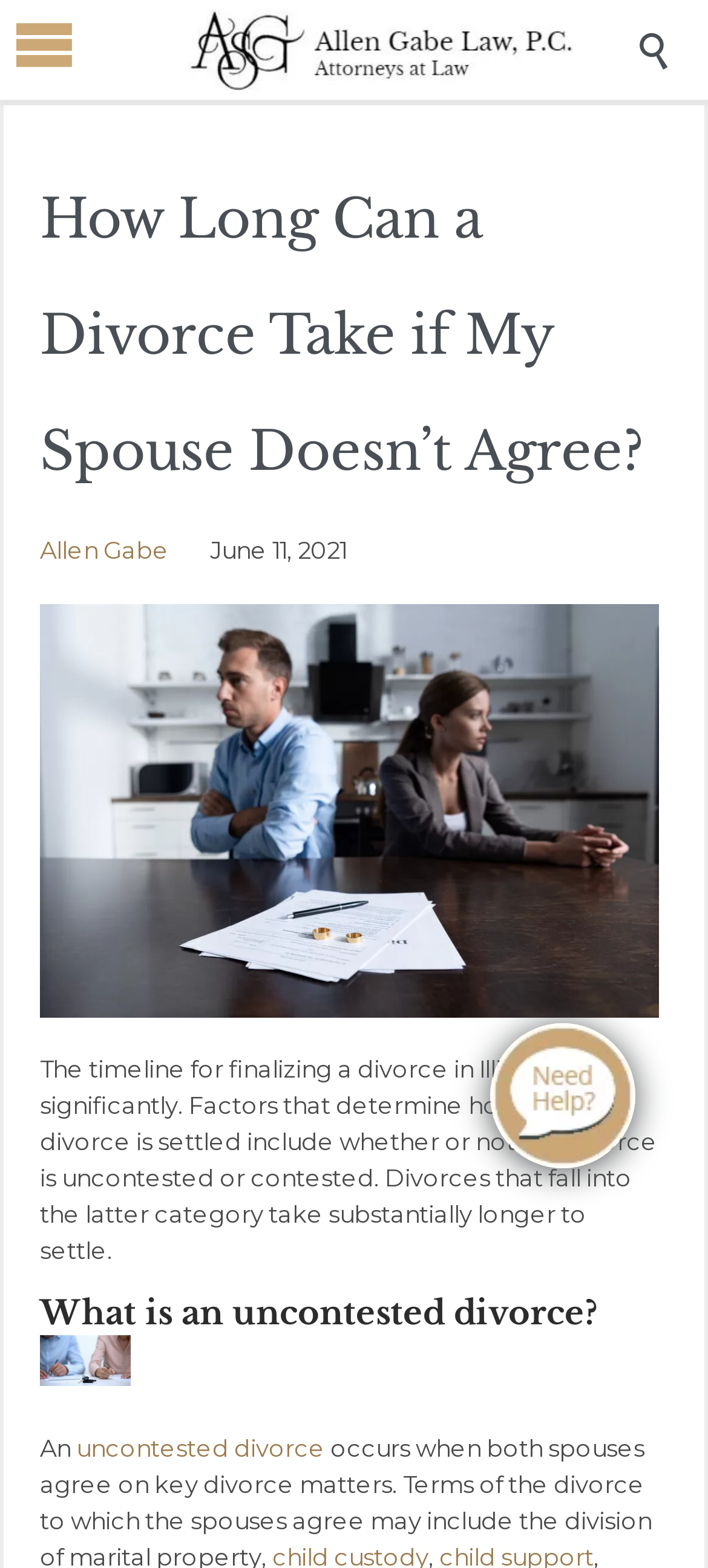What is the image above the heading 'What is an uncontested divorce?'?
Refer to the image and provide a thorough answer to the question.

The image above the heading 'What is an uncontested divorce?' is described as 'Divorcing Couple Signing Paperwork with Car Keys on Table' which suggests that the image is of a couple signing divorce papers.